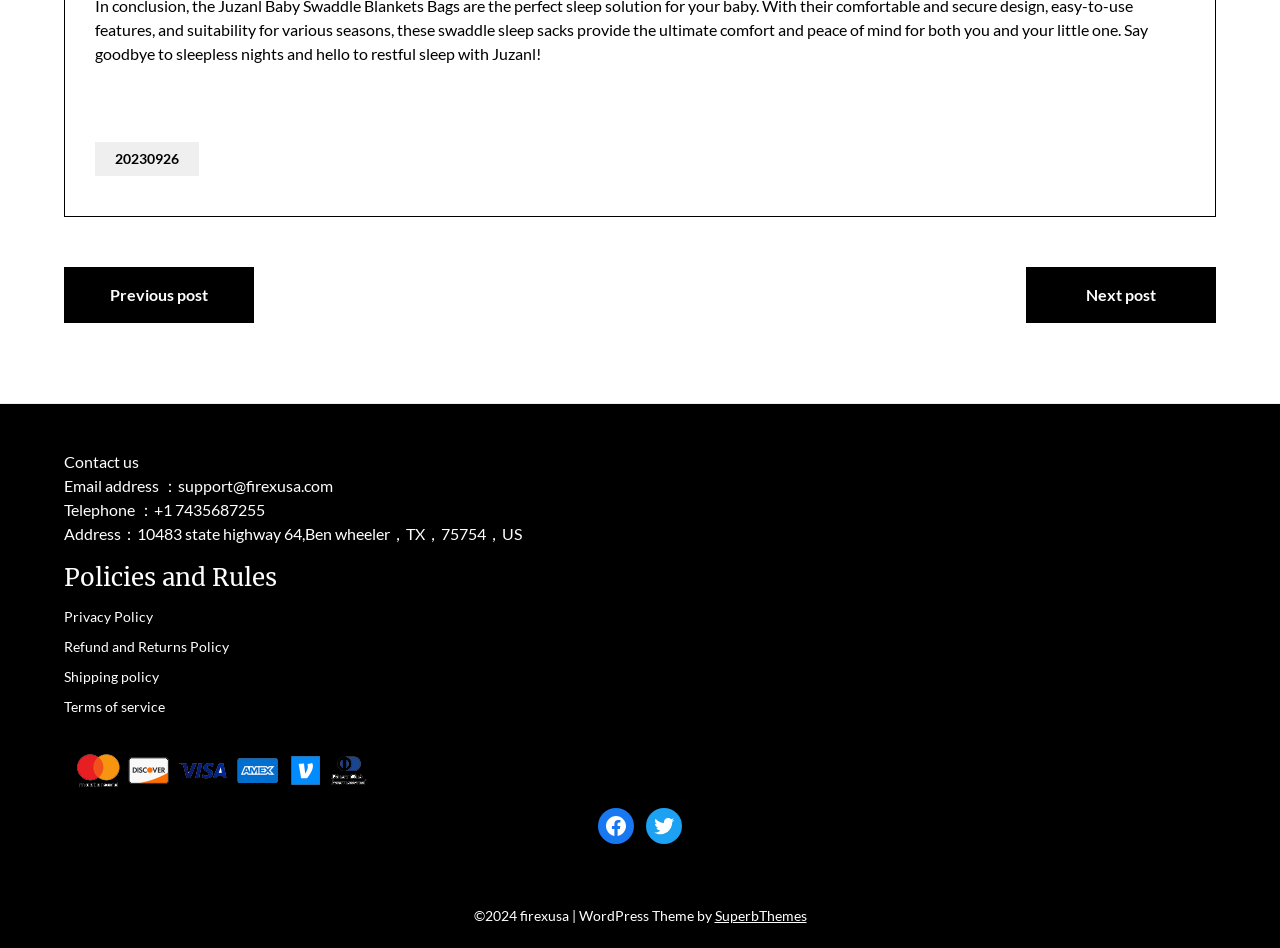What social media platforms are linked on the webpage?
Please provide a comprehensive answer based on the contents of the image.

The social media links can be found at the bottom of the webpage, below the contact information section. There are two links, one for Facebook and one for Twitter, which can be identified by their respective logos.